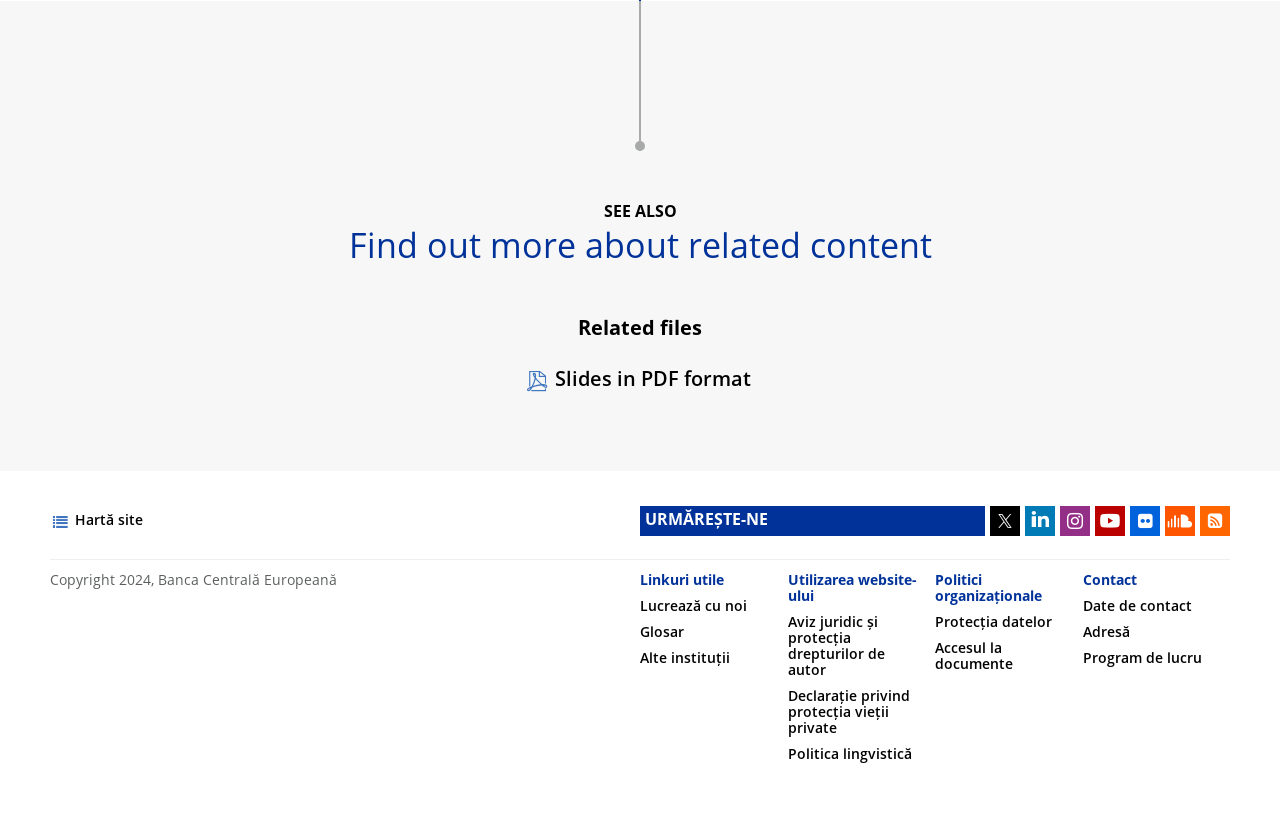What is the name of the institution?
Give a thorough and detailed response to the question.

I found the name of the institution by looking at the footer section of the webpage, where it is written 'Copyright 2024, Banca Centrală Europeană'.